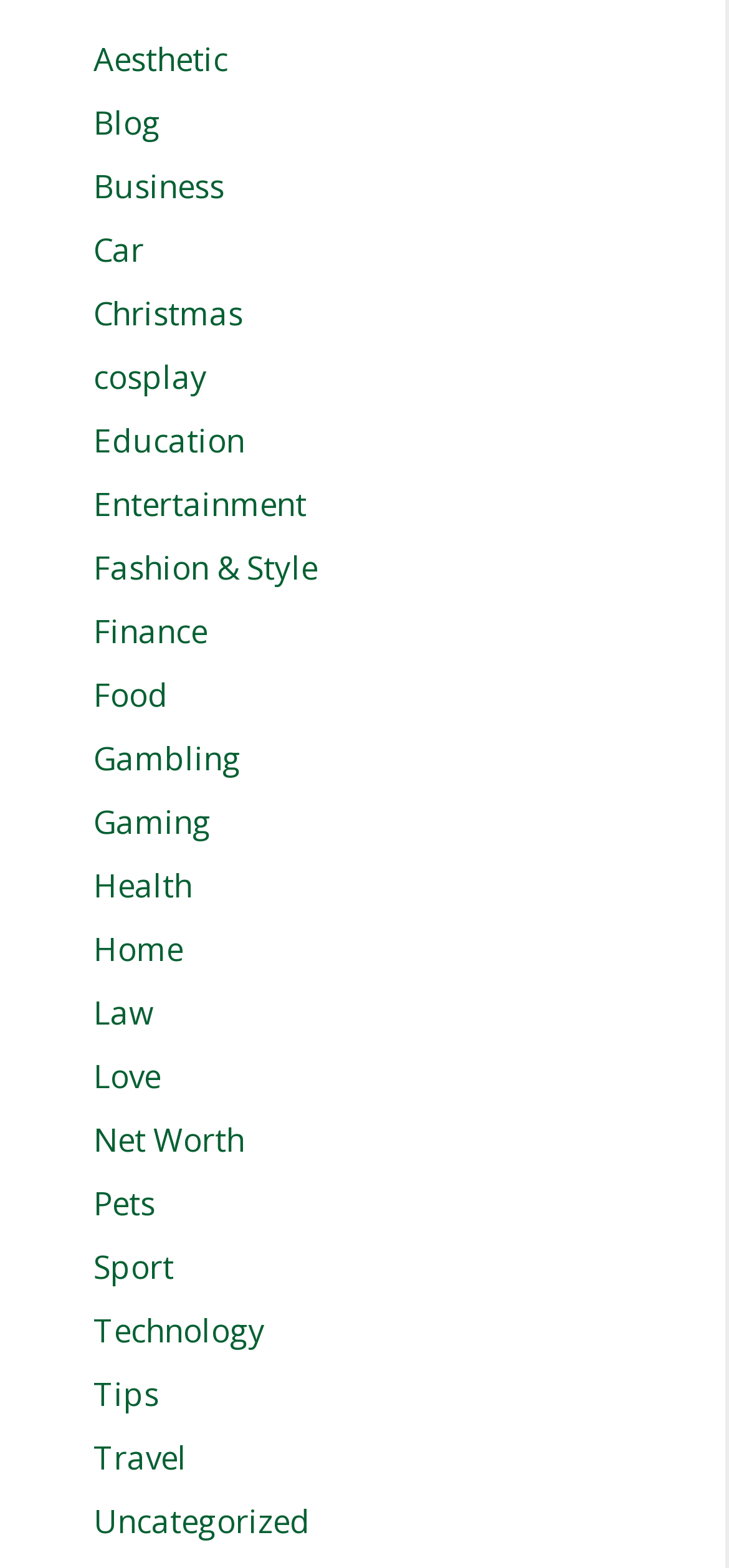Specify the bounding box coordinates of the region I need to click to perform the following instruction: "Learn about Health". The coordinates must be four float numbers in the range of 0 to 1, i.e., [left, top, right, bottom].

[0.128, 0.551, 0.264, 0.578]